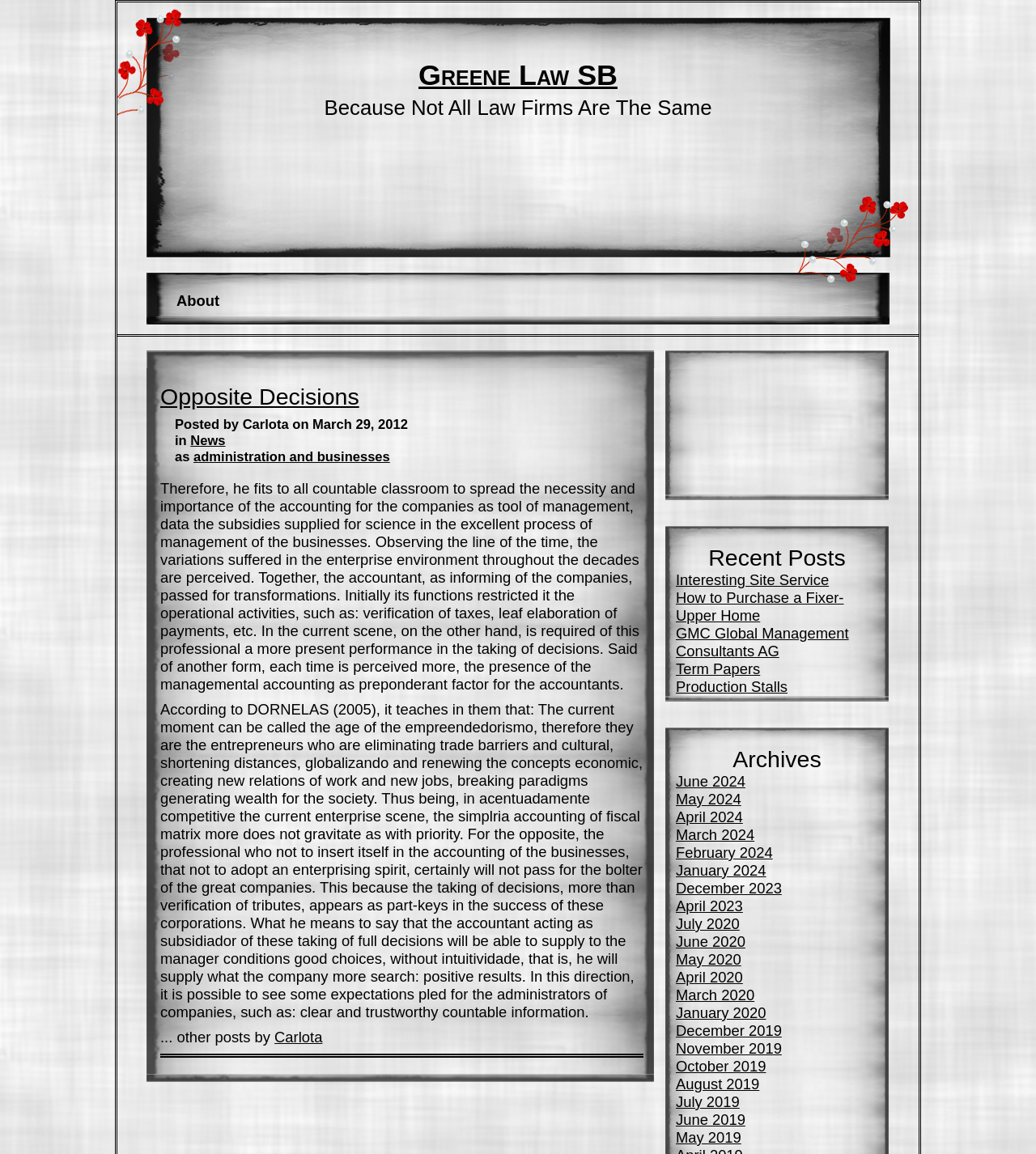Answer succinctly with a single word or phrase:
What is the name of the law firm?

Greene Law SB